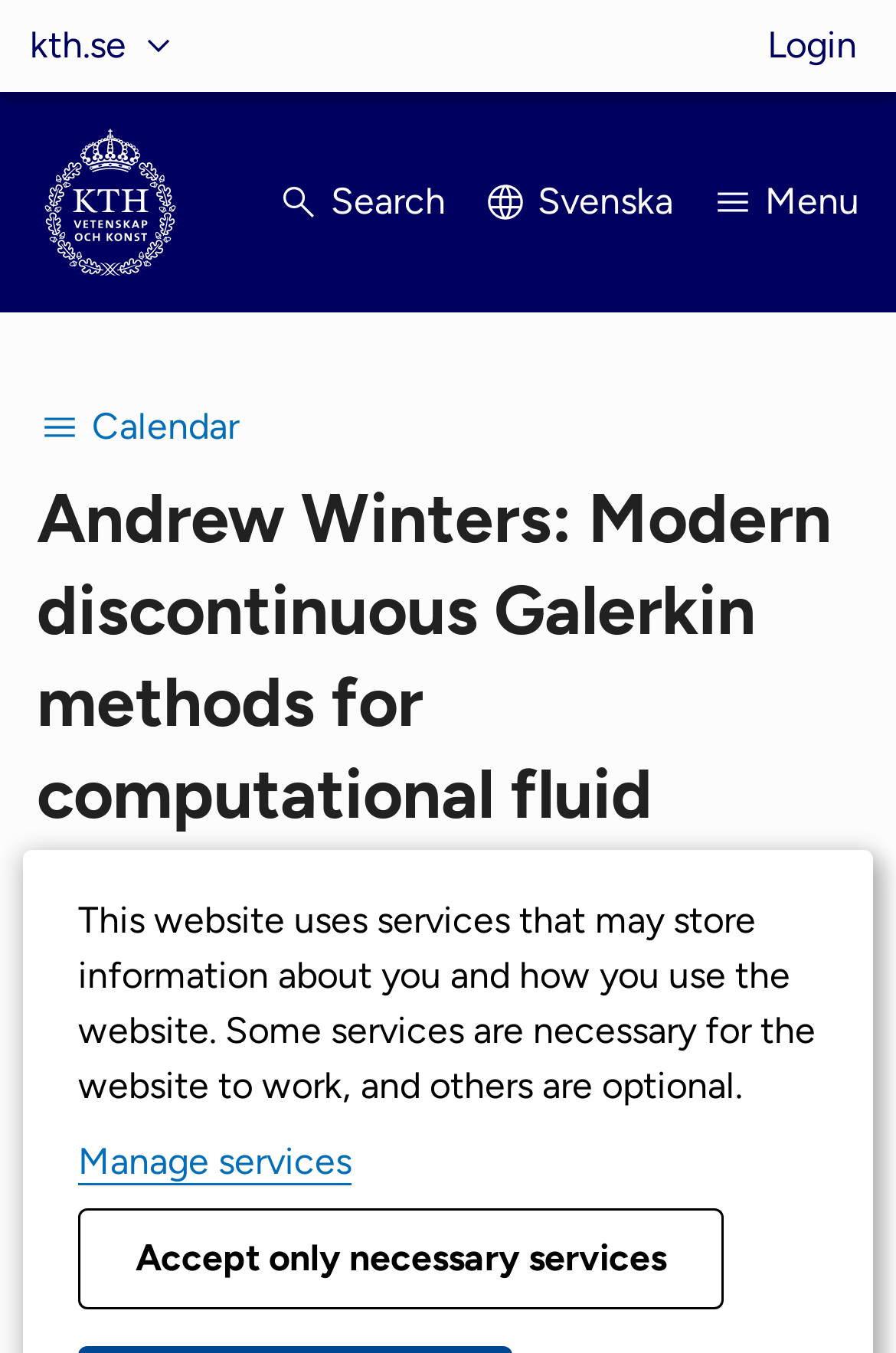What is the speaker's name?
Utilize the information in the image to give a detailed answer to the question.

I found the speaker's name by looking at the heading 'Andrew Winters: Modern discontinuous Galerkin methods for computational fluid dynamics' which is located below the navigation 'Calendar'.